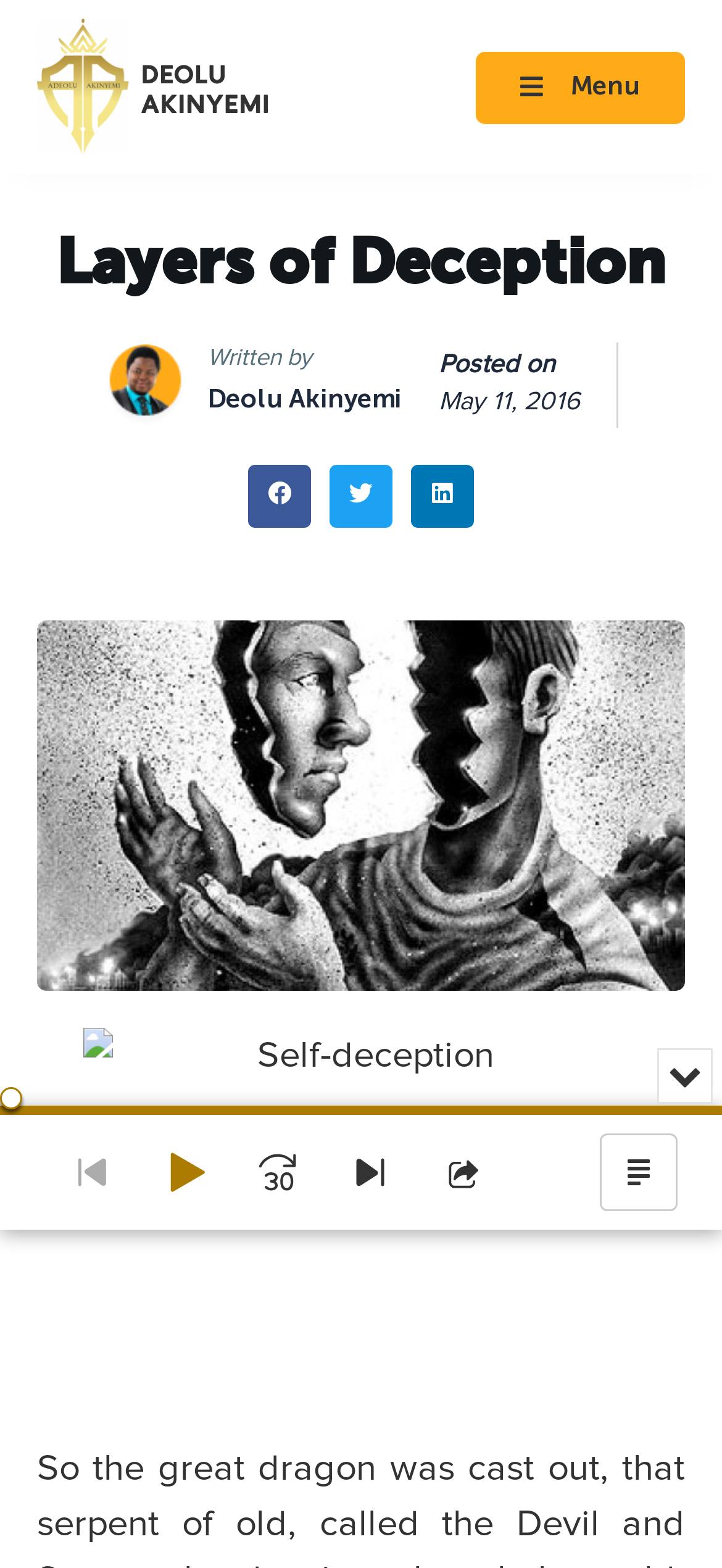Give a detailed overview of the webpage's appearance and contents.

This webpage appears to be a podcast episode page, with the title "Layers of Deception" by Deolu Akinyemi. At the top, there are two links, one with no text and another labeled "Menu". Below these links, the title "Layers of Deception" is displayed prominently, followed by the subtitle "Written by Deolu Akinyemi" and the posting date "May 11, 2016". 

To the right of the title, there are three social media sharing buttons for Facebook, Twitter, and LinkedIn. Below these buttons, there is a large image related to the topic "Self-deception". 

The main content of the page is an audio player, which takes up most of the bottom half of the page. The audio player has a play button, an audio time scrubber, and buttons to mute, show more media controls, and adjust the volume. There are also buttons to navigate through the podcast episodes, including previous, play/pause, jump forward, next episode, and share this episode. Additionally, there is a button to show the podcast episode text. 

At the very bottom of the page, there is a horizontal slider and a button to minimize or close the player.